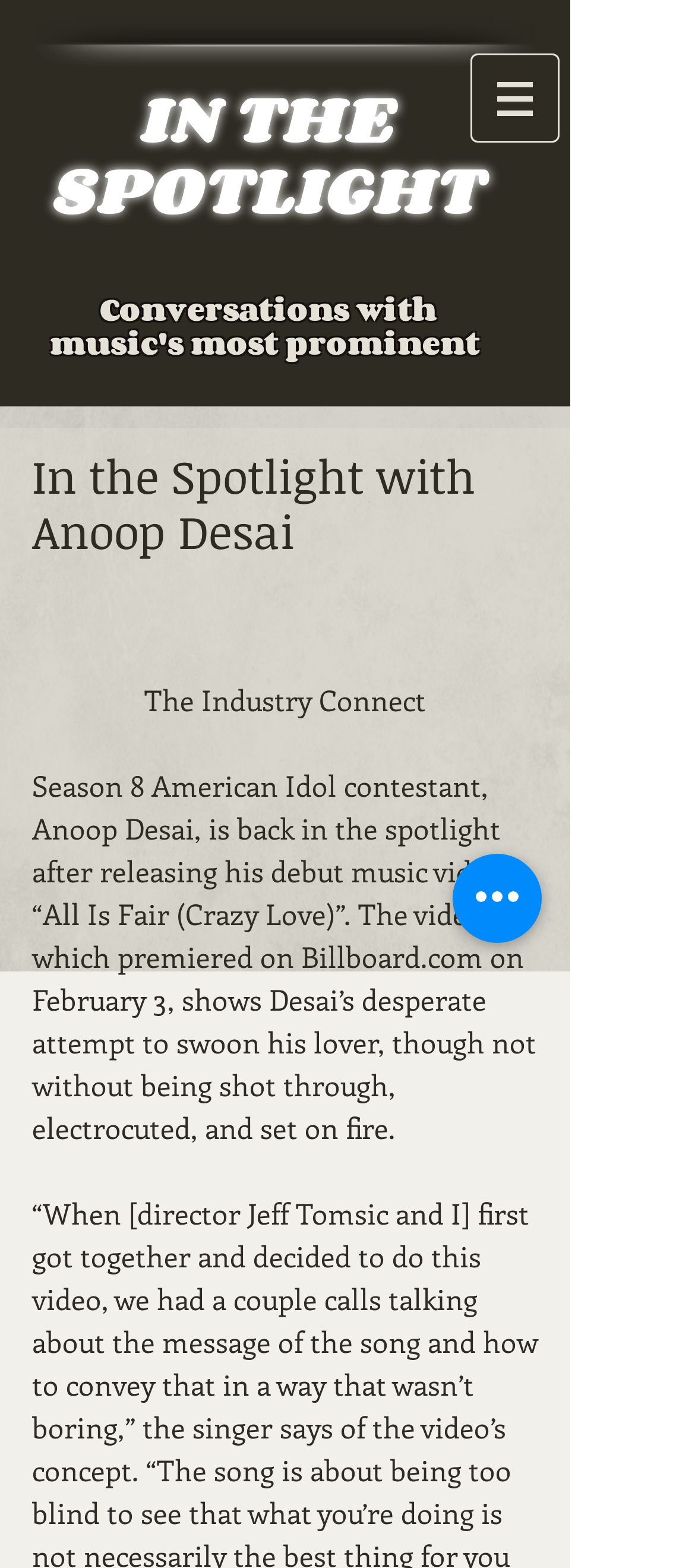Please look at the image and answer the question with a detailed explanation: What is the title of the music video?

The webpage text mentions 'releasing his debut music video, “All Is Fair (Crazy Love)”', which suggests that 'All Is Fair (Crazy Love)' is the title of the music video.